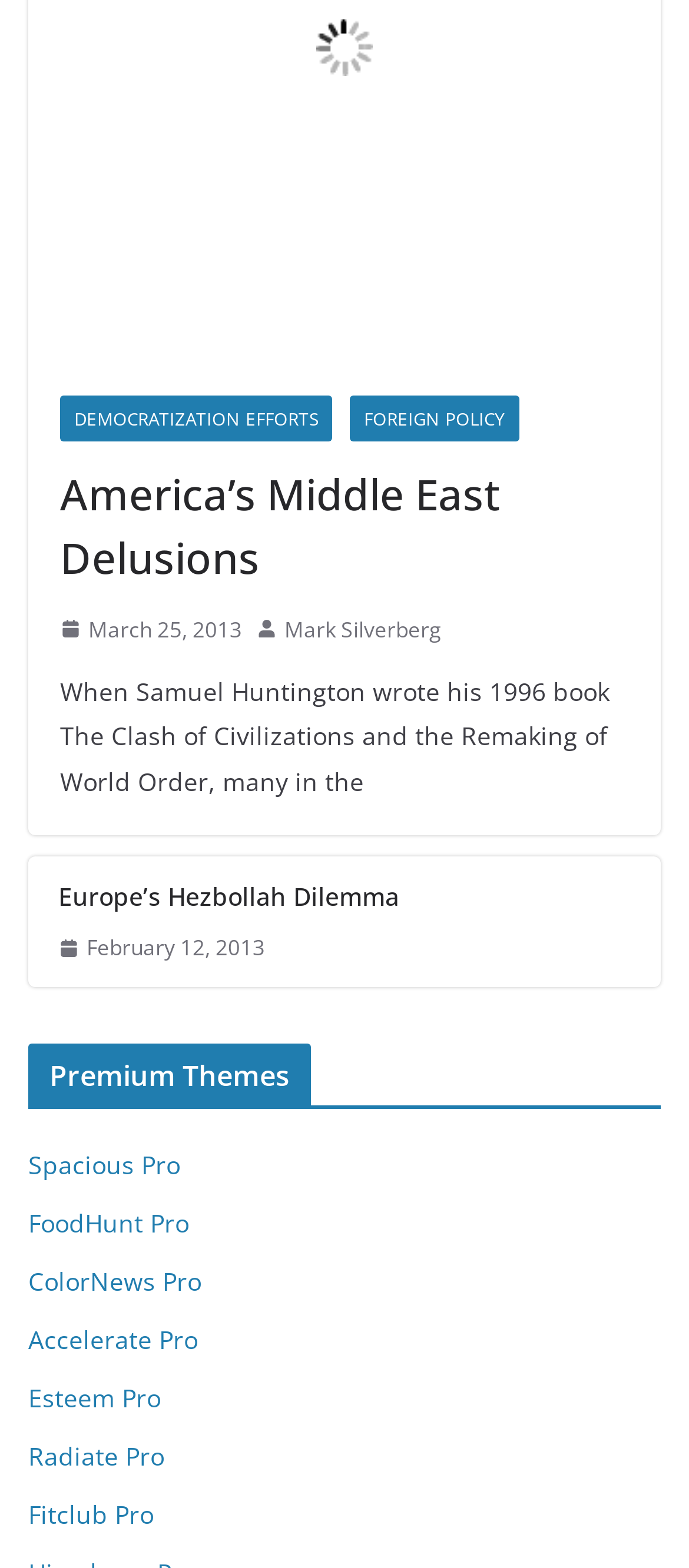Using the description "February 12, 2013March 13, 2014", locate and provide the bounding box of the UI element.

[0.085, 0.592, 0.385, 0.616]